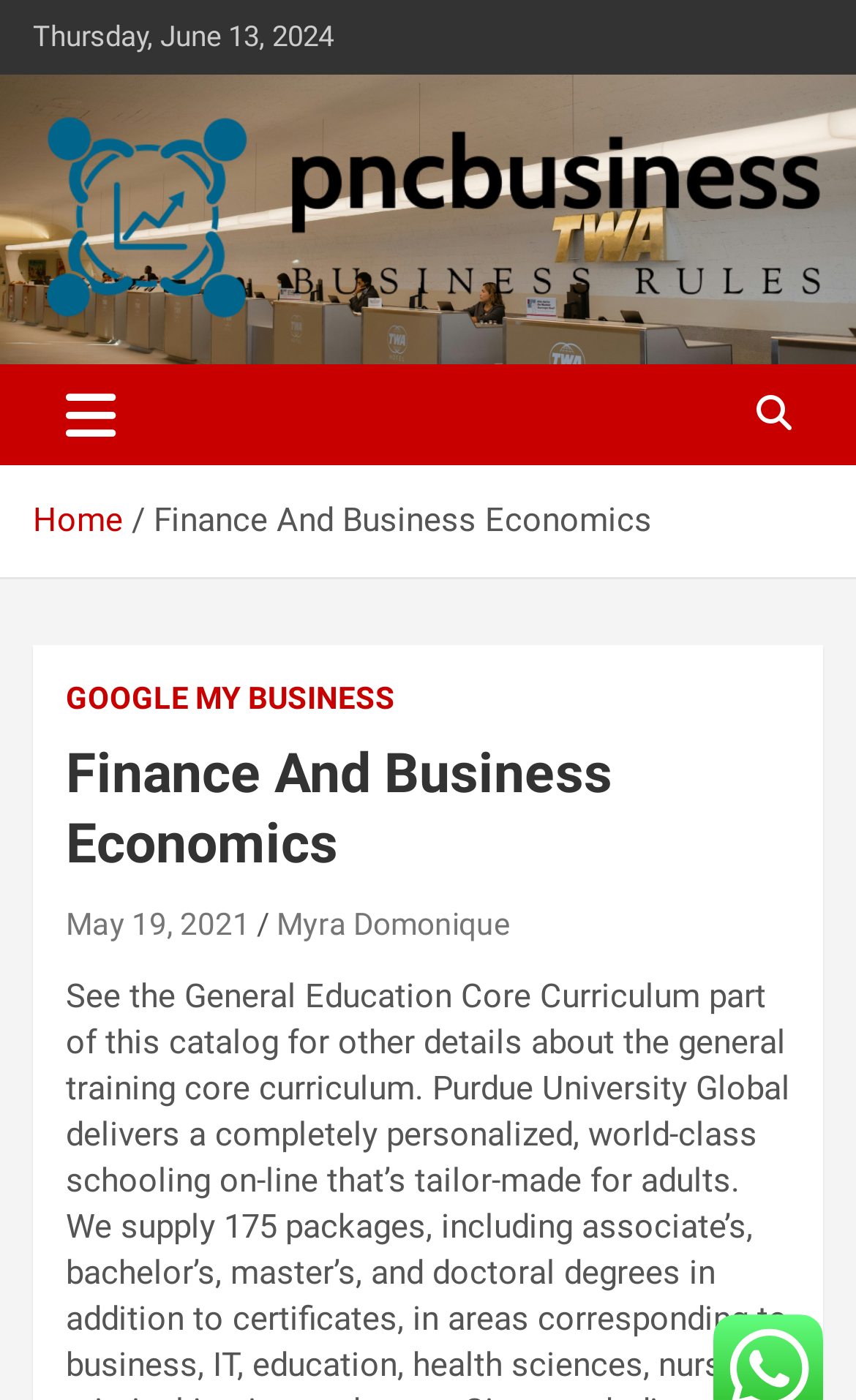What is the topic of the article?
Using the visual information, answer the question in a single word or phrase.

Google My Business